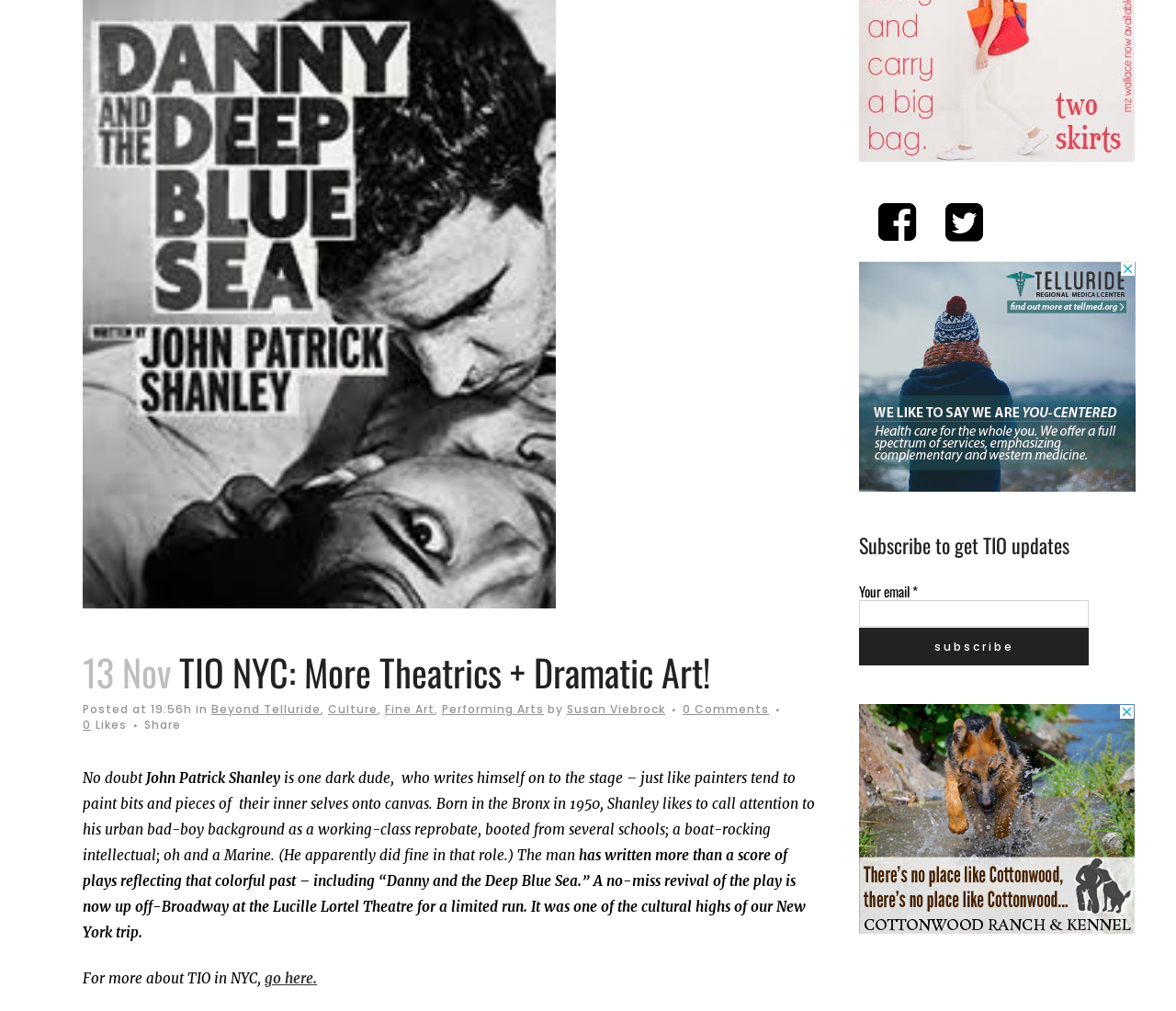Provide the bounding box coordinates, formatted as (top-left x, top-left y, bottom-right x, bottom-right y), with all values being floating point numbers between 0 and 1. Identify the bounding box of the UI element that matches the description: Share

[0.123, 0.709, 0.154, 0.725]